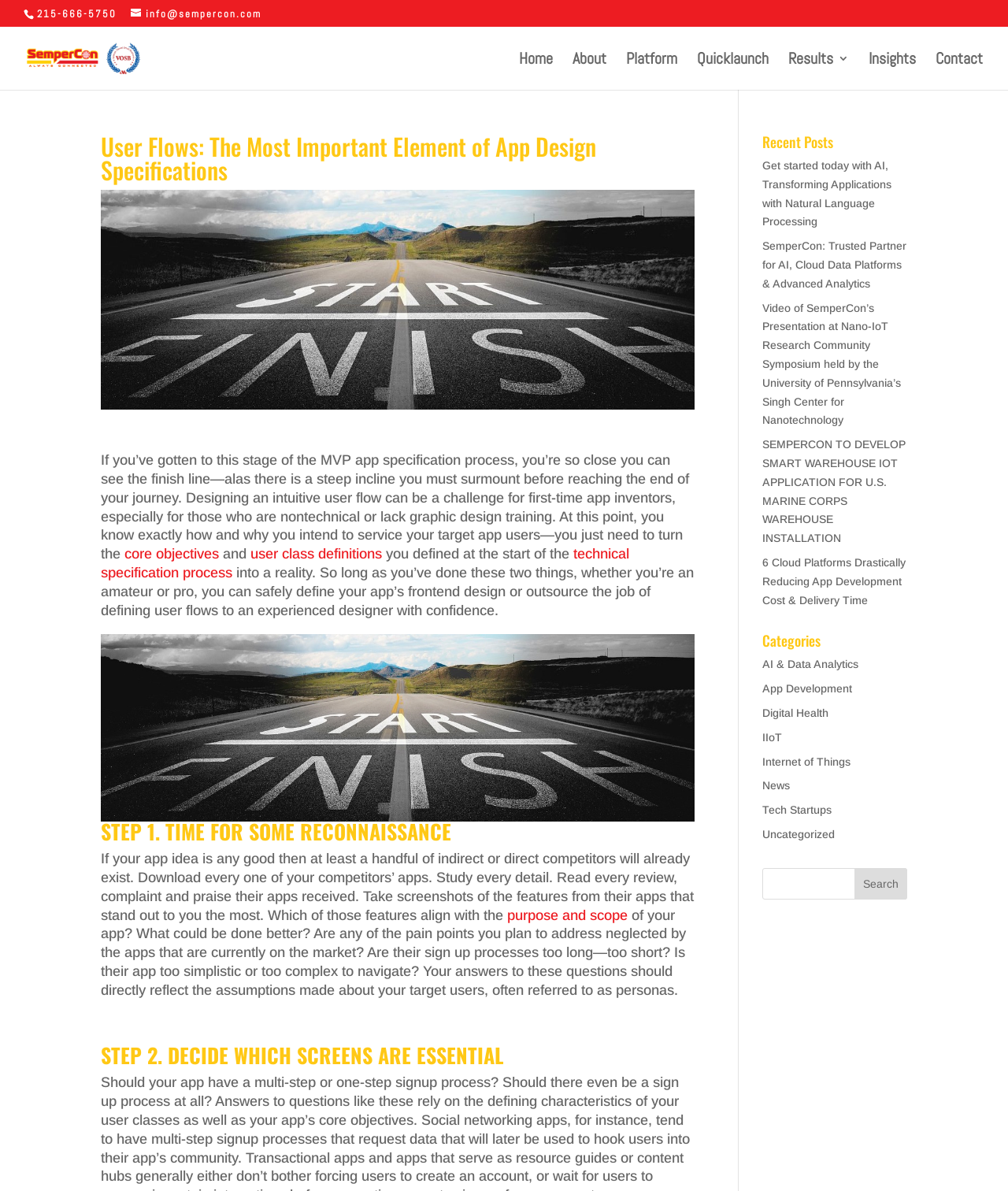Select the bounding box coordinates of the element I need to click to carry out the following instruction: "Click the 'About' link".

[0.568, 0.044, 0.602, 0.075]